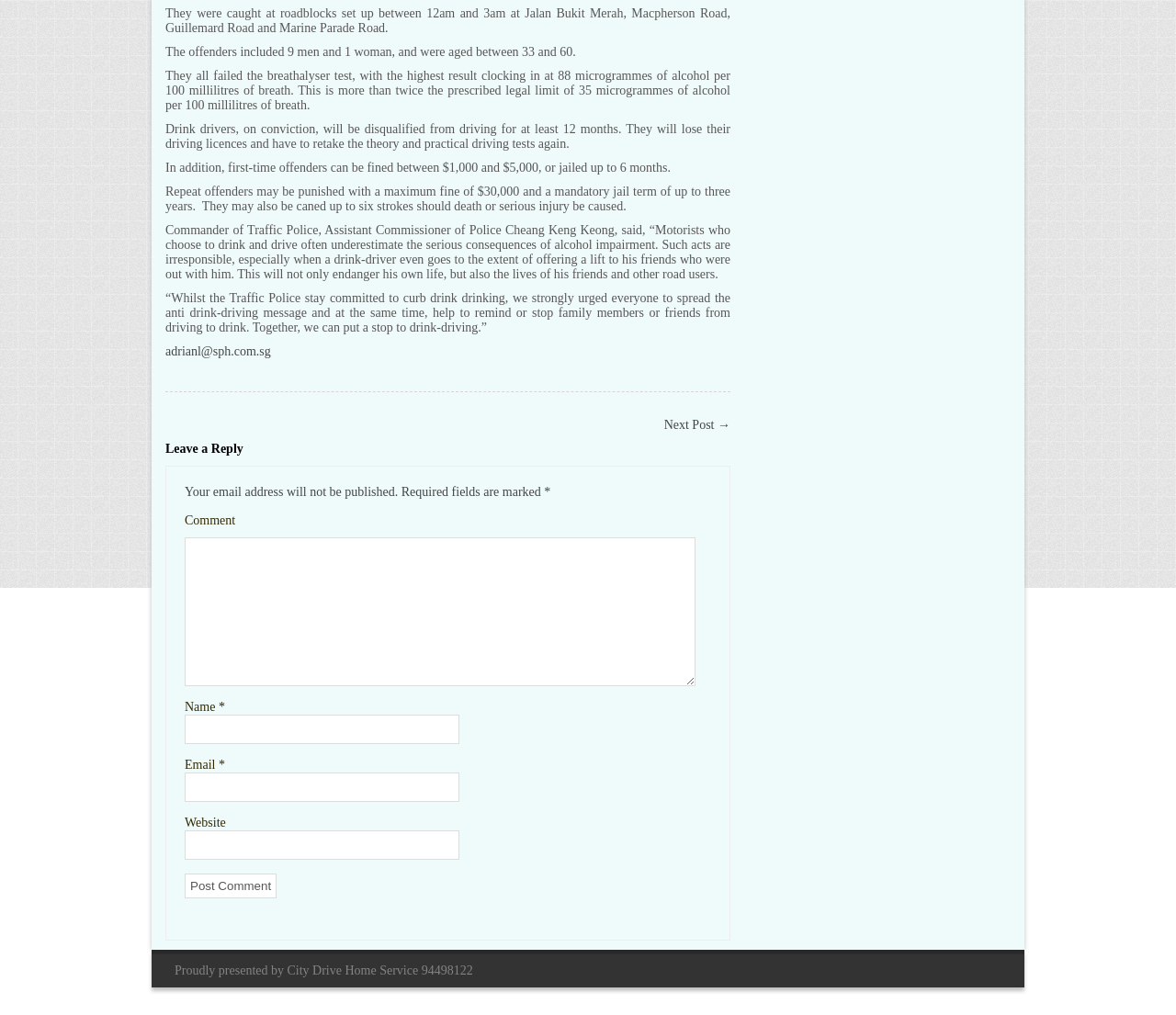Please specify the bounding box coordinates in the format (top-left x, top-left y, bottom-right x, bottom-right y), with all values as floating point numbers between 0 and 1. Identify the bounding box of the UI element described by: adrianl@sph.com.sg

[0.141, 0.339, 0.23, 0.353]